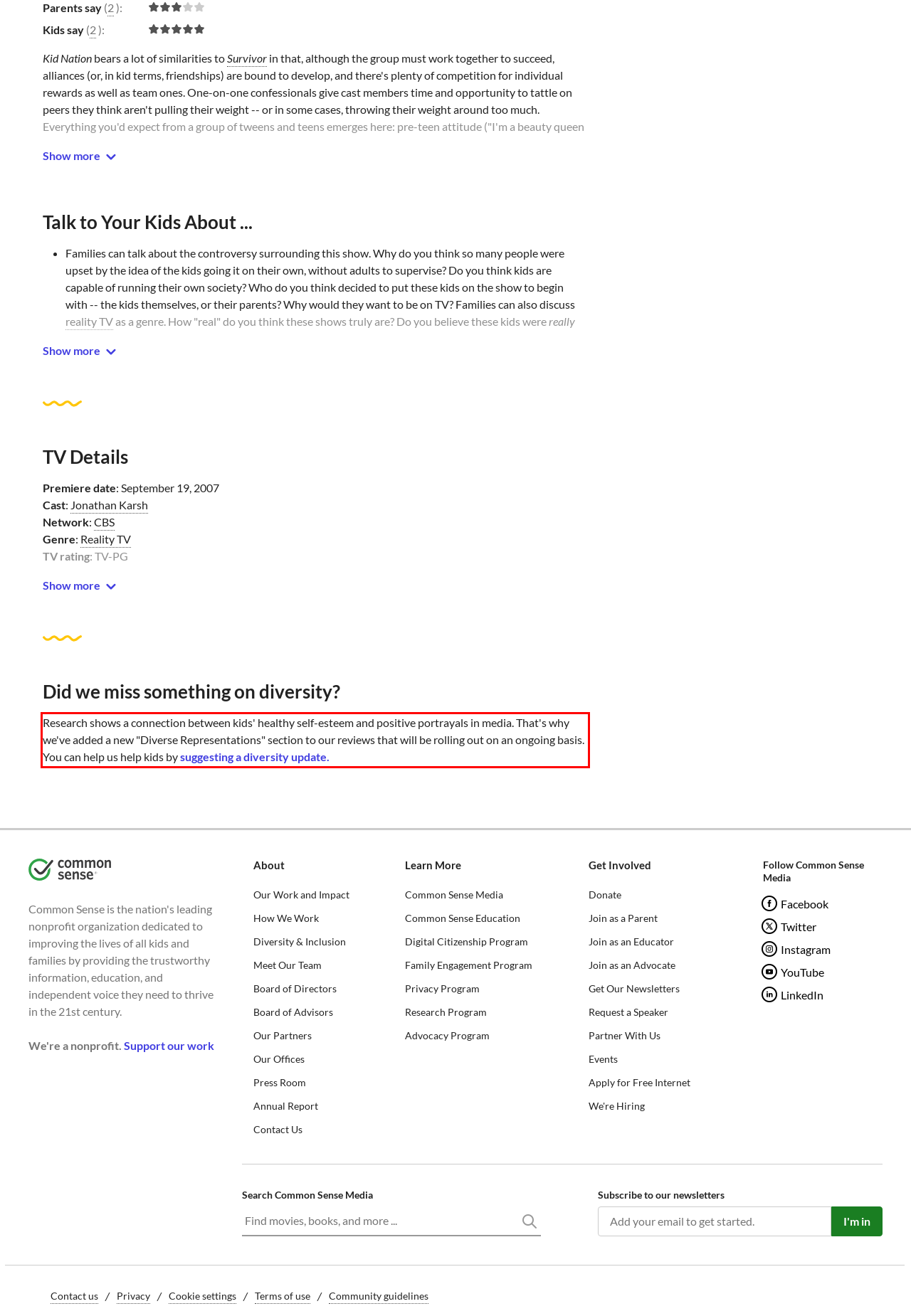Within the screenshot of a webpage, identify the red bounding box and perform OCR to capture the text content it contains.

Research shows a connection between kids' healthy self-esteem and positive portrayals in media. That's why we've added a new "Diverse Representations" section to our reviews that will be rolling out on an ongoing basis. You can help us help kids by suggesting a diversity update.